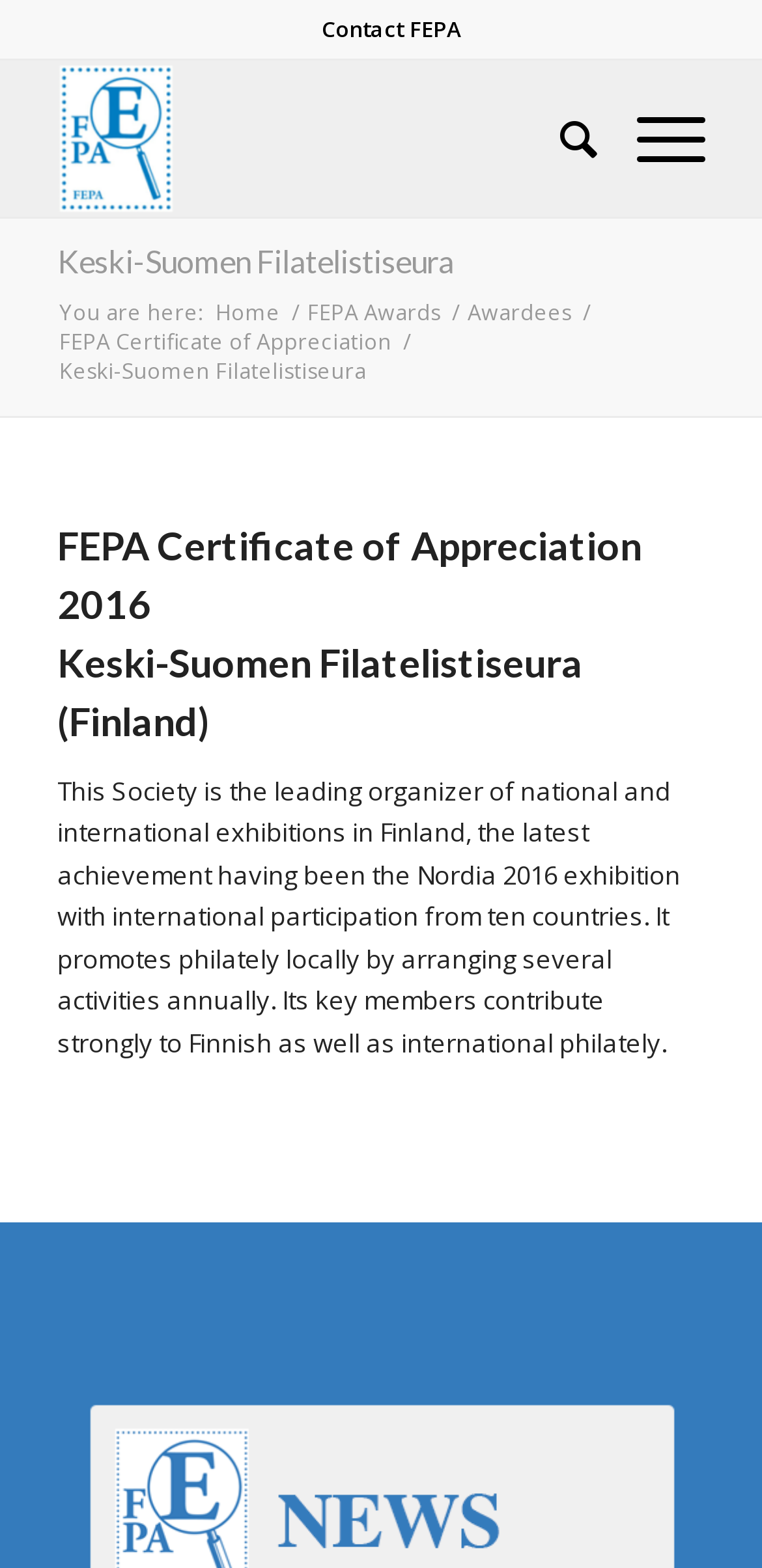Describe every aspect of the webpage comprehensively.

The webpage is about Keski-Suomen Filatelistiseura, a Finnish philatelic society, and features FEPA News. At the top, there is a vertical menu with a "Contact FEPA" option. Below the menu, there is a layout table with a "FEPA News" link accompanied by an image. To the right of the image, there are two more links: "Search" and "Menu".

The main heading "Keski-Suomen Filatelistiseura" is located below the menu, followed by a link with the same name. A "You are here:" text is positioned below the heading, accompanied by a series of links: "Home", "FEPA Awards", "Awardees", and "FEPA Certificate of Appreciation", separated by forward slashes.

The main content of the page is an article about the FEPA Certificate of Appreciation 2016 awarded to Keski-Suomen Filatelistiseura. The article has a heading and a paragraph of text describing the society's achievements and contributions to philately in Finland and internationally.